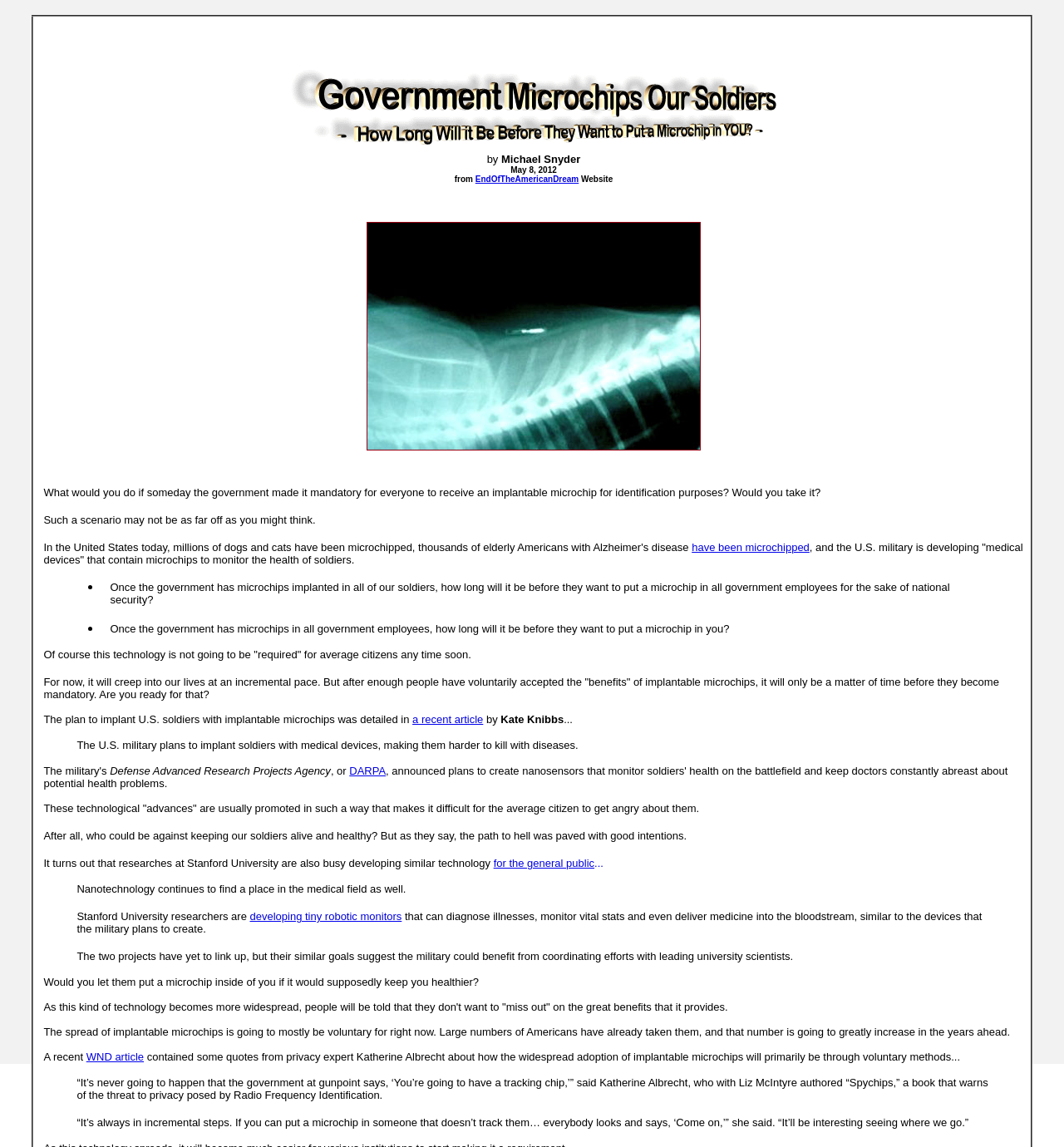What is the topic of the article?
Provide a fully detailed and comprehensive answer to the question.

Based on the content of the webpage, it appears that the article is discussing the use of microchips in soldiers, and the potential implications of this technology.